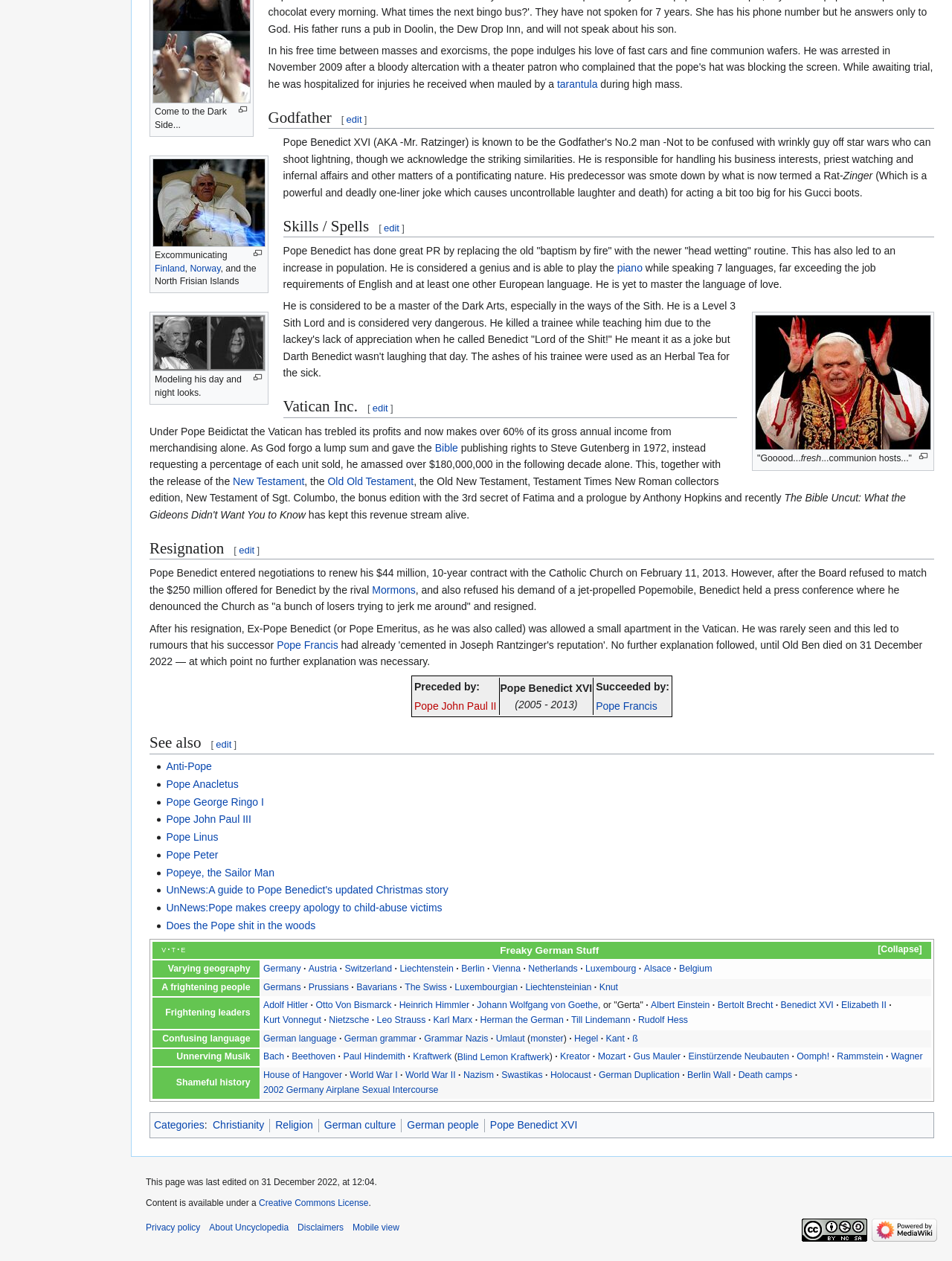Identify the bounding box coordinates of the part that should be clicked to carry out this instruction: "Visit the 'Finland' page".

[0.162, 0.209, 0.194, 0.217]